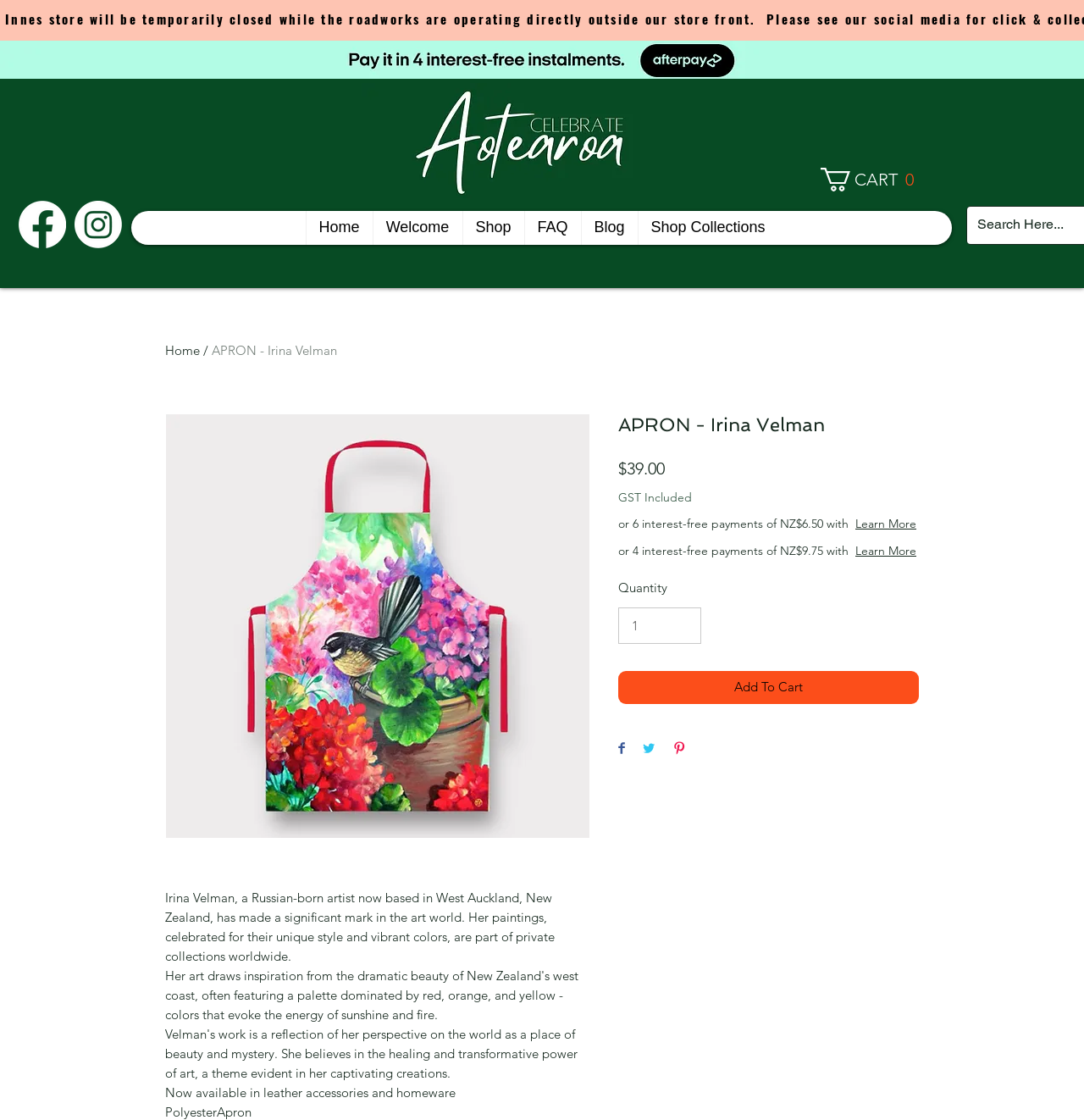Create a detailed narrative of the webpage’s visual and textual elements.

This webpage is about Irina Velman, a Russian-born artist based in West Auckland, New Zealand. At the top of the page, there is an image of the Afterpay logo, followed by an image of the Celebrate Aotearoa Gift Shop logo. To the right of these images, there is a link to the cart with 0 items, accompanied by a small icon.

Below these elements, there is a social bar with links to Facebook and Instagram, each represented by their respective icons. Next to the social bar, there is a navigation menu with links to Home, Welcome, Shop, FAQ, Blog, and Shop Collections.

The main content of the page is dedicated to showcasing Irina Velman's art. There is a large image of her artwork, accompanied by a brief description of her background and artistic style. Below this, there are several sections with information about the artwork, including the price, payment options, and a call-to-action button to learn more.

To the right of the artwork image, there is a section with details about the product, including the price, GST inclusion, and payment options. There are also buttons to share the product on Facebook, Twitter, and Pinterest.

Overall, the webpage is focused on showcasing Irina Velman's art and providing information about the product, with a clean and organized layout that makes it easy to navigate.